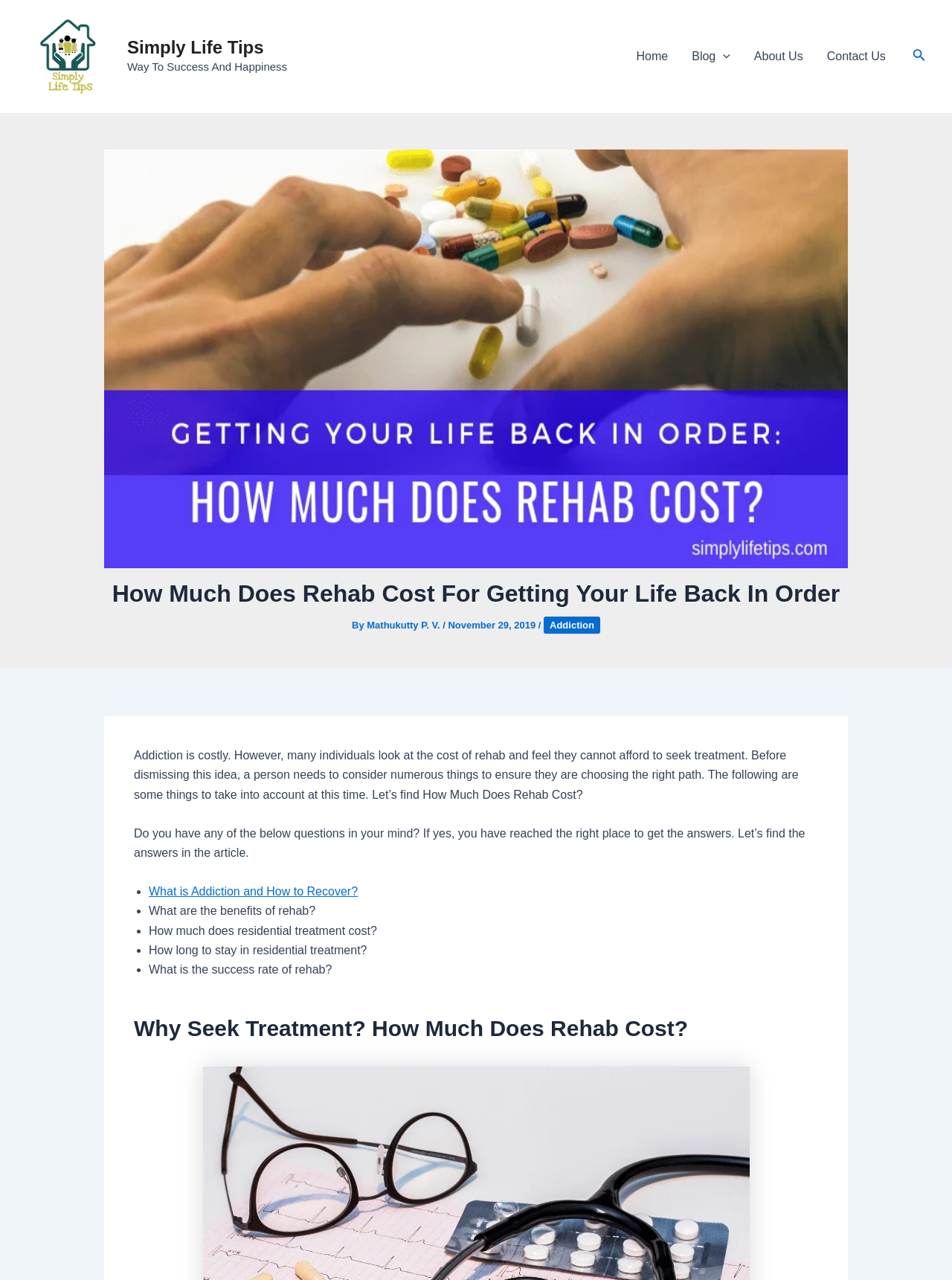Provide the bounding box coordinates of the area you need to click to execute the following instruction: "Click the 'Home' link".

[0.656, 0.021, 0.714, 0.067]